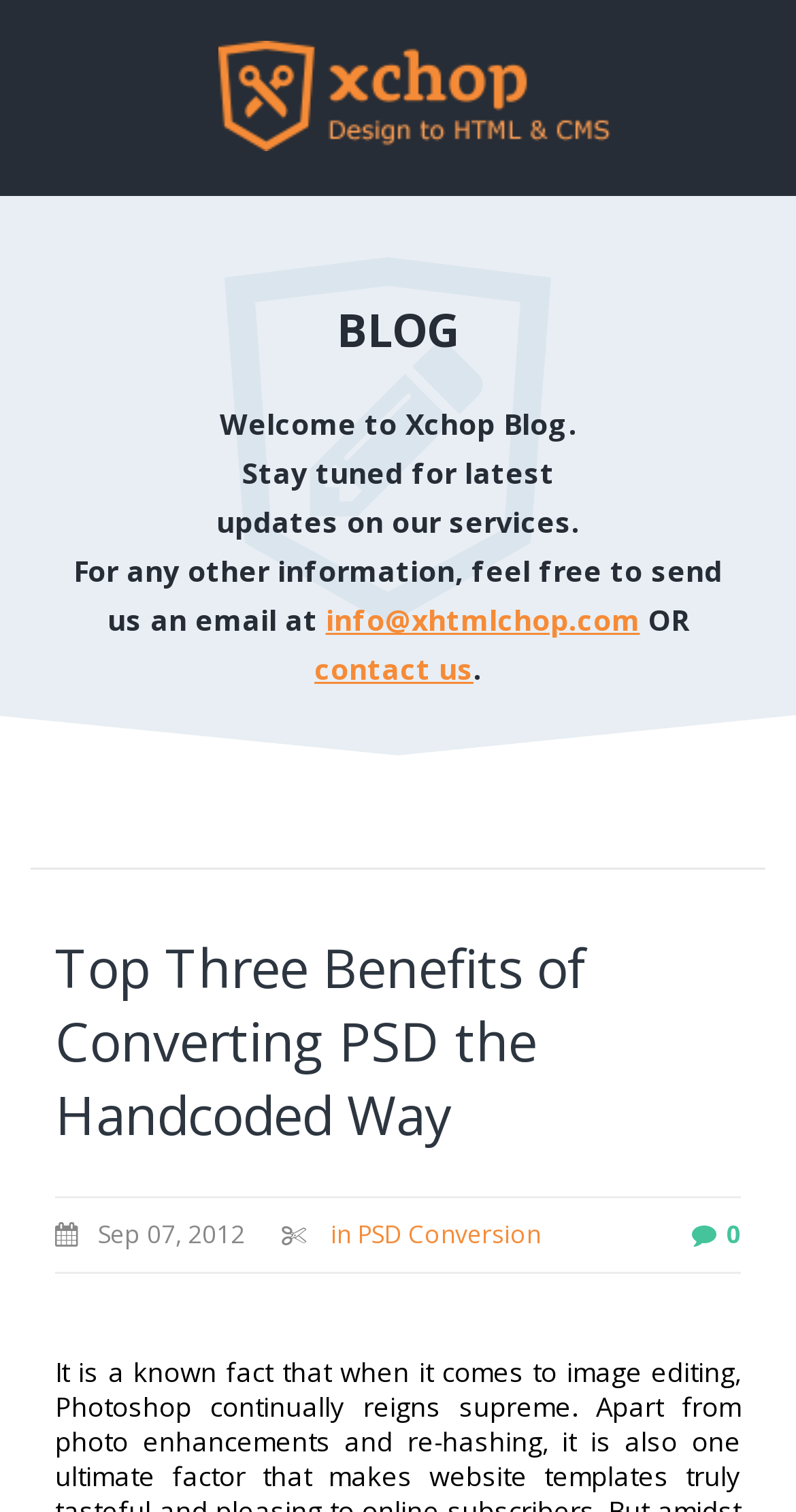When was the blog post published?
Please answer using one word or phrase, based on the screenshot.

Sep 07, 2012